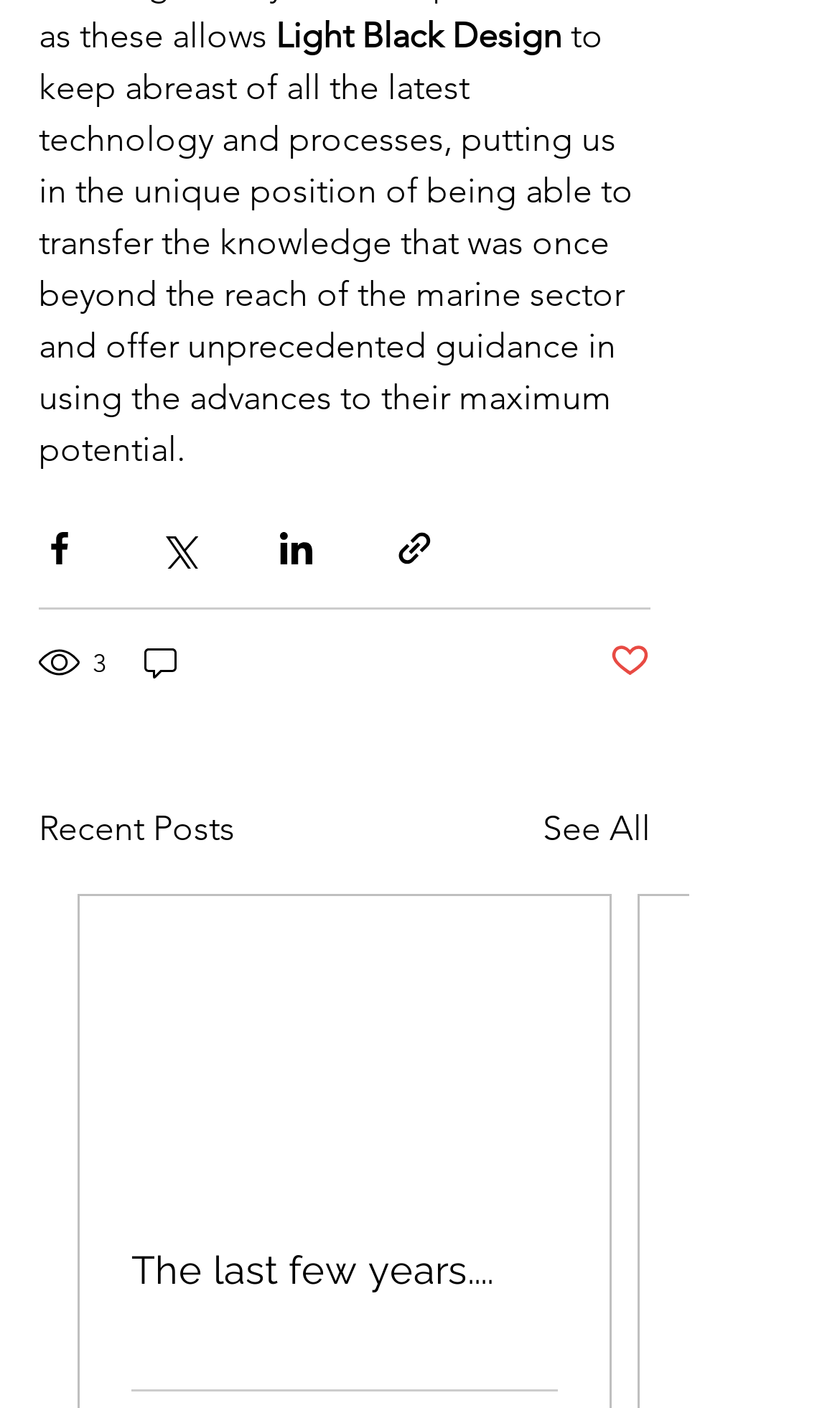Respond to the following question with a brief word or phrase:
What is the category of the posts listed?

Recent Posts